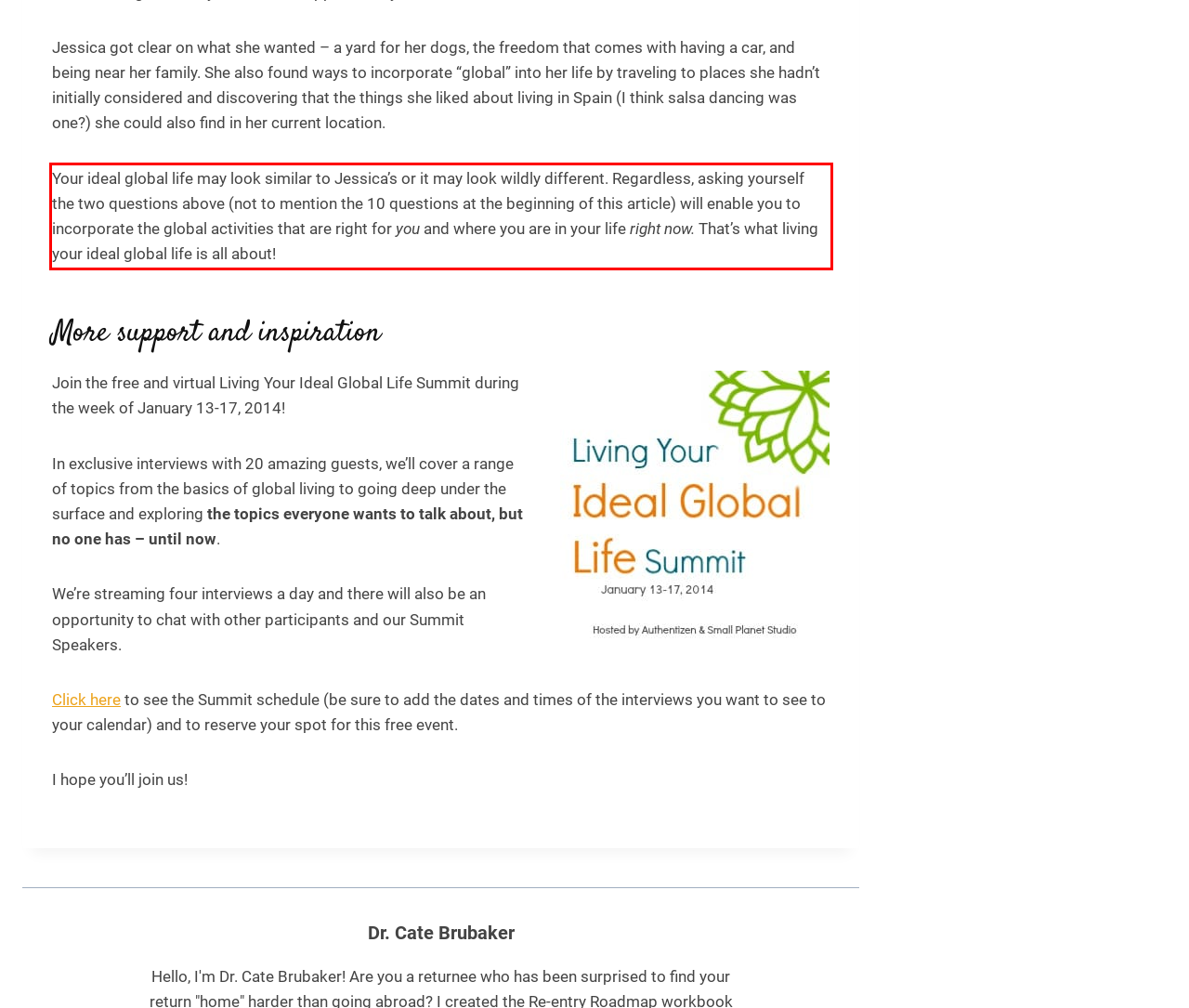Using OCR, extract the text content found within the red bounding box in the given webpage screenshot.

Your ideal global life may look similar to Jessica’s or it may look wildly different. Regardless, asking yourself the two questions above (not to mention the 10 questions at the beginning of this article) will enable you to incorporate the global activities that are right for you and where you are in your life right now. That’s what living your ideal global life is all about!